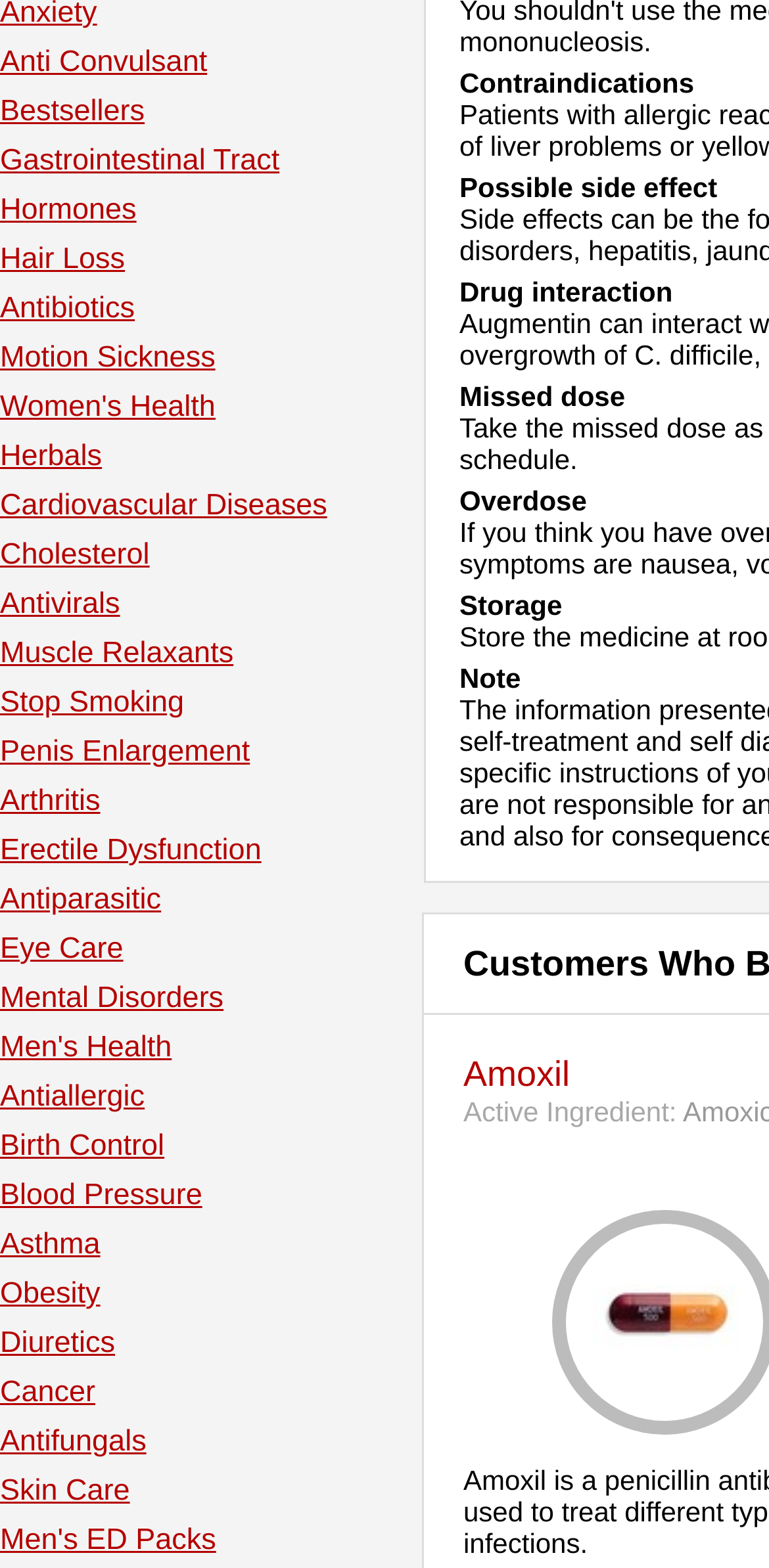What is the name of the medication with the most information?
Use the screenshot to answer the question with a single word or phrase.

Amoxil